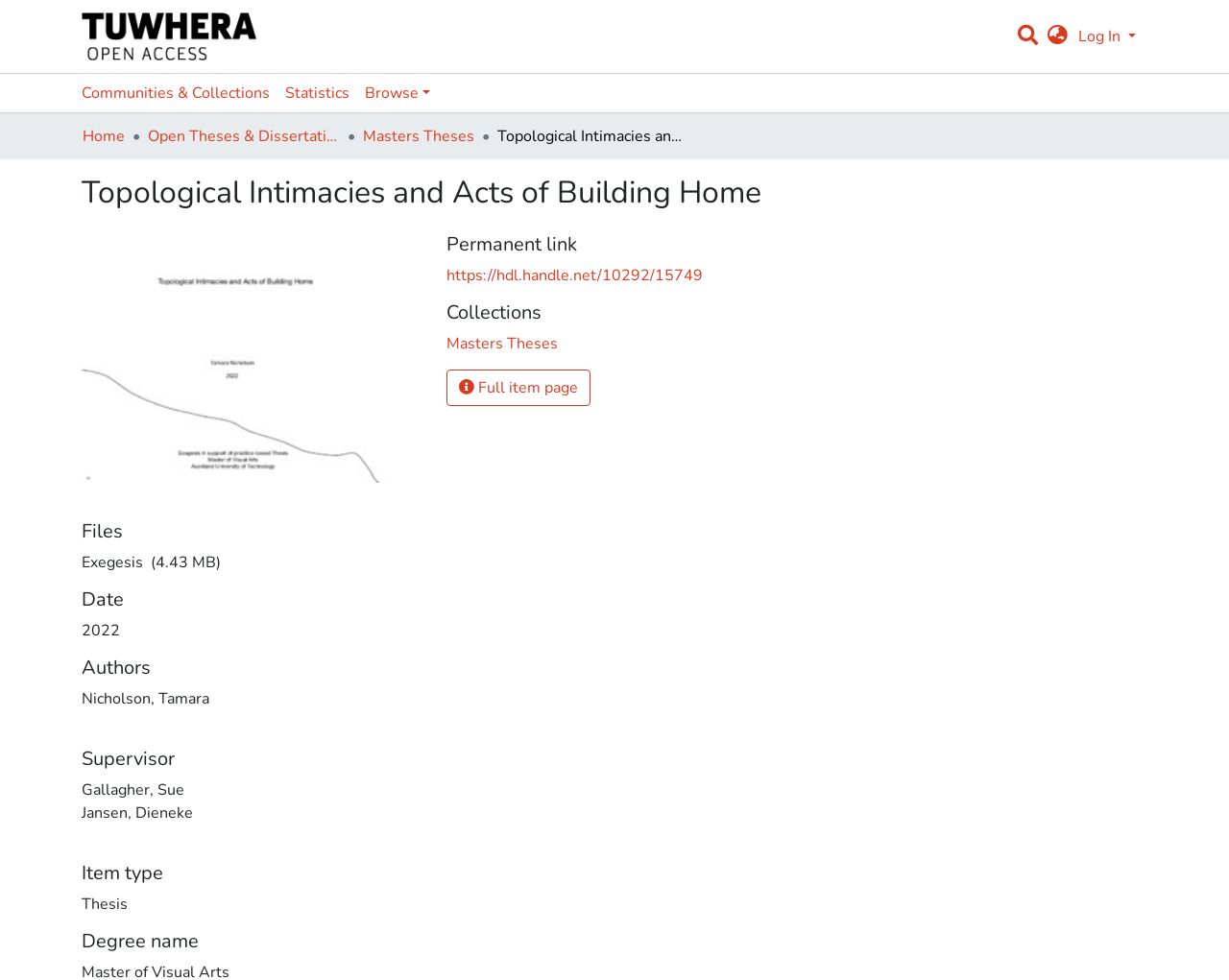Determine the bounding box coordinates of the element's region needed to click to follow the instruction: "View full item page". Provide these coordinates as four float numbers between 0 and 1, formatted as [left, top, right, bottom].

[0.363, 0.377, 0.48, 0.415]